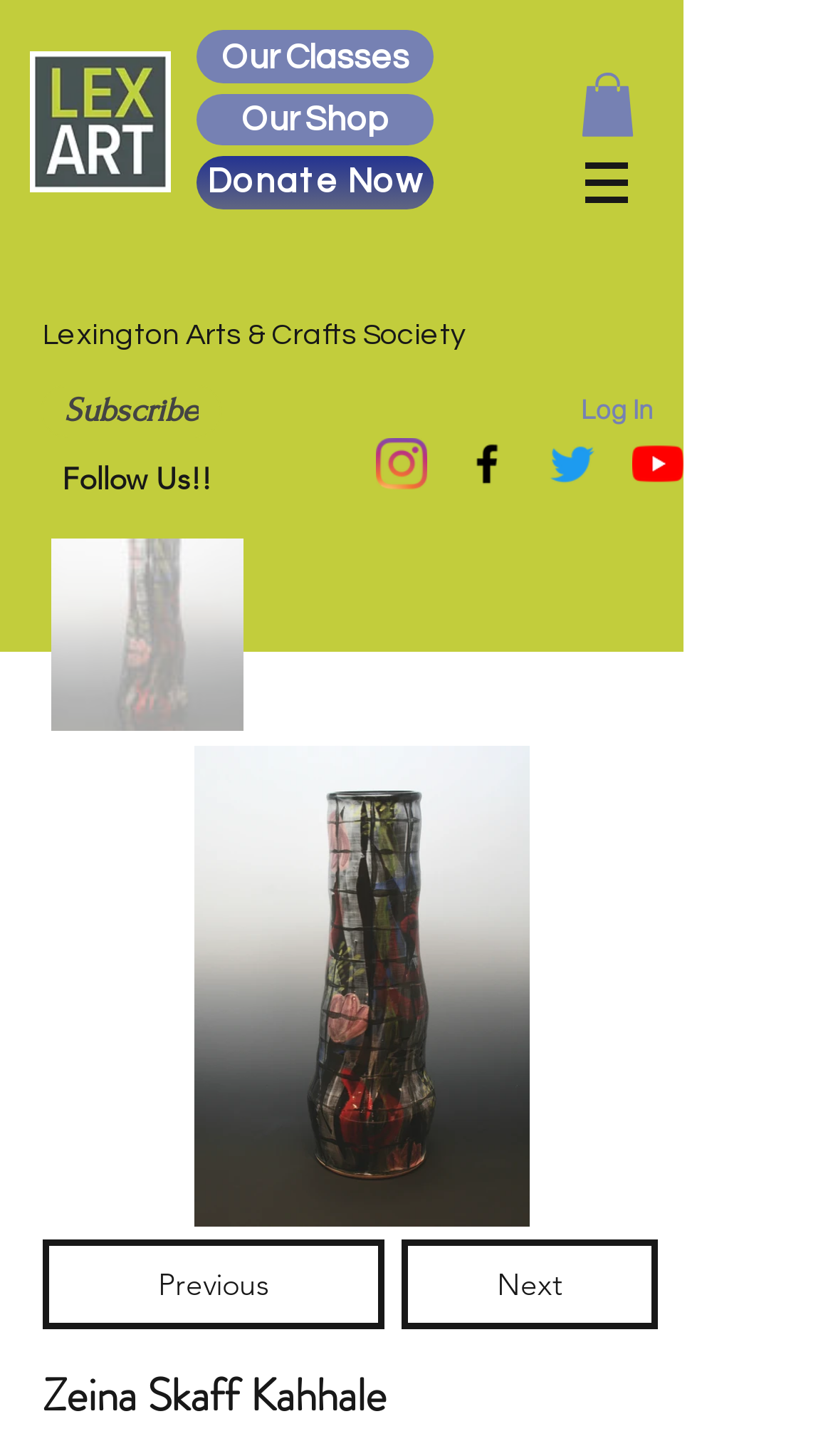Identify the title of the webpage and provide its text content.

Zeina Skaff Kahhale